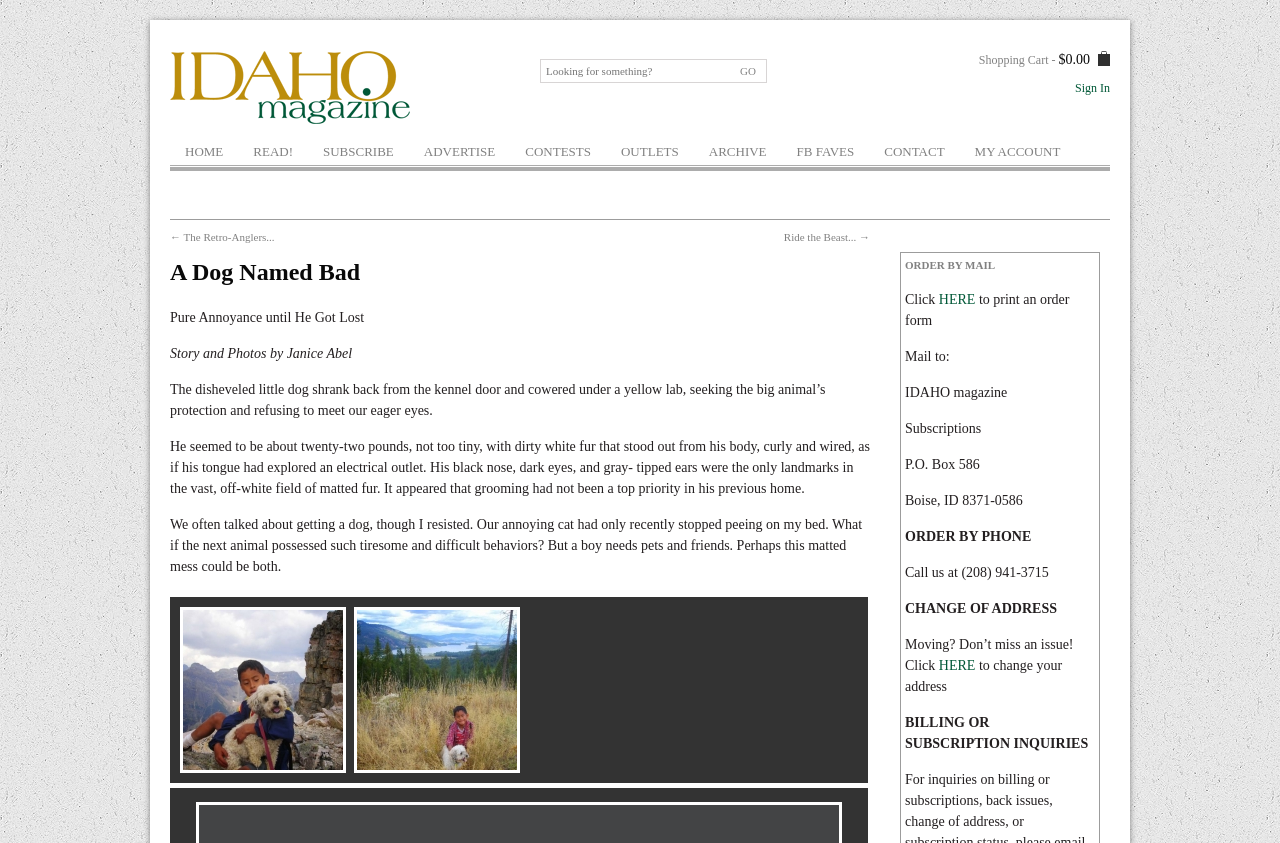Could you indicate the bounding box coordinates of the region to click in order to complete this instruction: "Click on 'READ!' menu".

[0.186, 0.165, 0.241, 0.196]